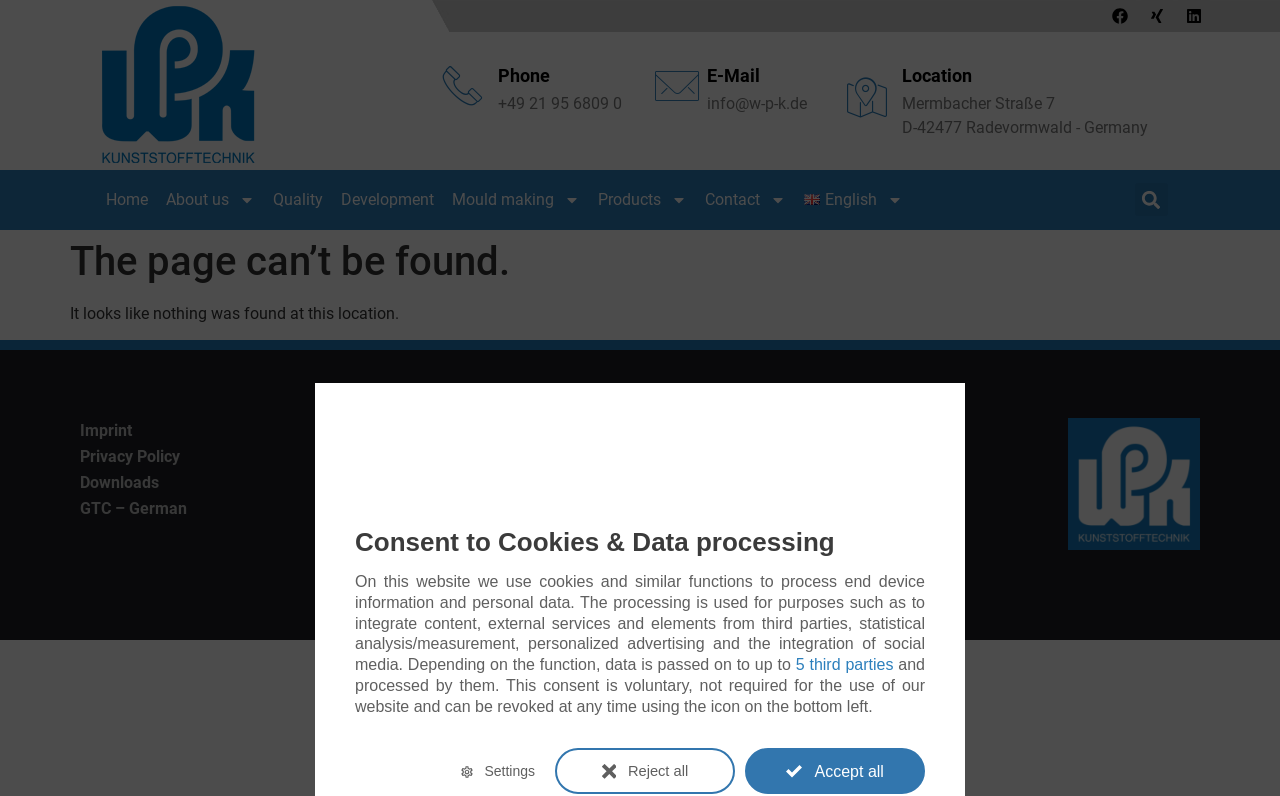Please provide a comprehensive answer to the question based on the screenshot: What is the location of the company?

I found the location of the company by looking at the contact information section, where it says 'Mermbacher Straße 7, D-42477 Radevormwald, Germany'. This suggests that the company is located at this address in Germany.